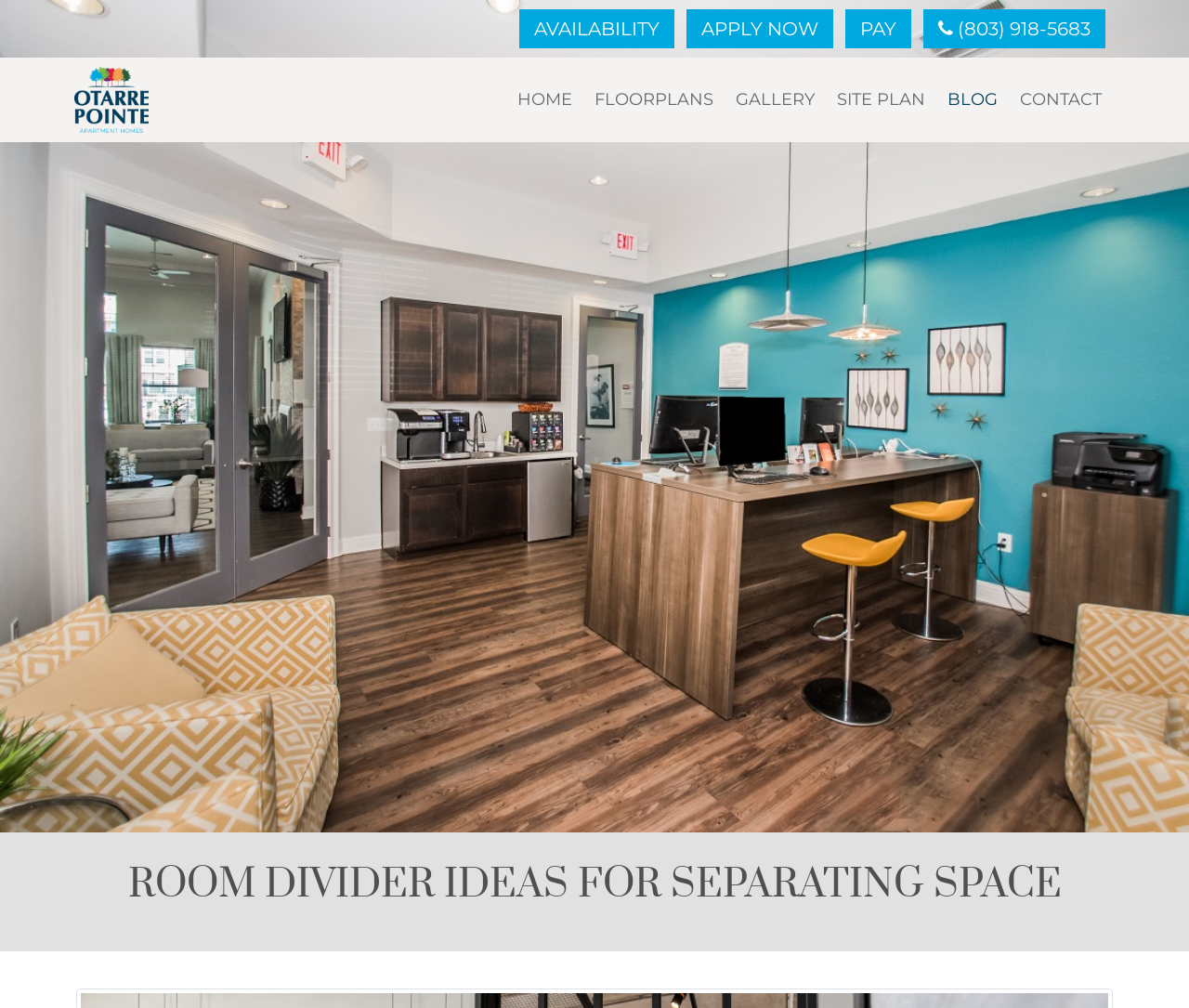Provide a comprehensive caption for the webpage.

This webpage is about "Room Divider Ideas for Separating Space" and appears to be related to apartment living. At the top, there are several links, including "AVAILABILITY", "APPLY NOW", "PAY", and a phone number, which are aligned horizontally and take up about half of the screen width. 

Below these links, there is a logo for "Otarre Pointe Apartment Homes" accompanied by a small image, positioned on the left side of the screen. 

Further down, there is a navigation menu with links to "HOME", "FLOORPLANS", "GALLERY", "SITE PLAN", "BLOG", and "CONTACT", which are also aligned horizontally and take up about two-thirds of the screen width.

The main title "ROOM DIVIDER IDEAS FOR SEPARATING SPACE" is prominently displayed at the bottom of the screen, taking up almost the full screen width.